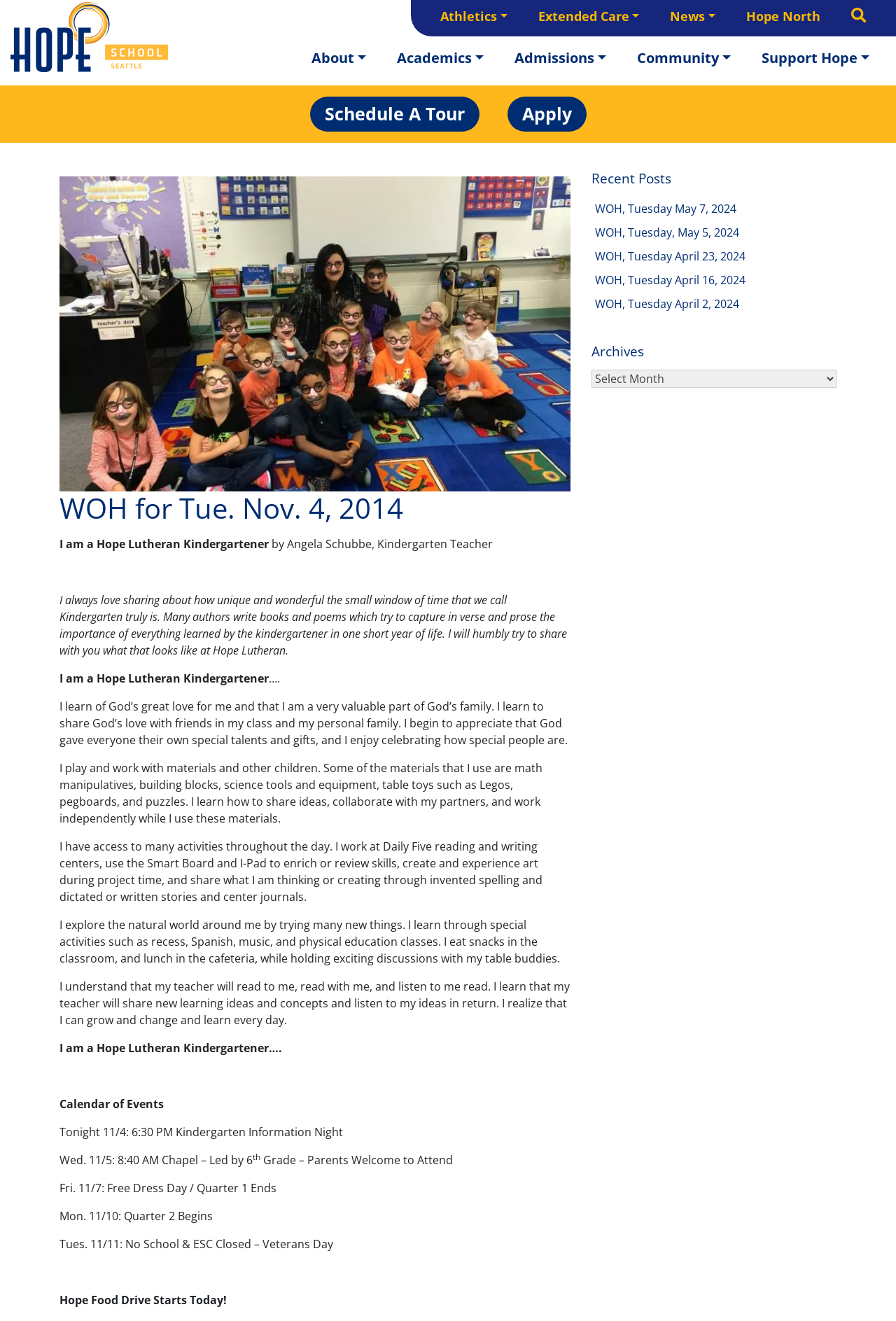What is the name of the kindergarten teacher?
Based on the screenshot, answer the question with a single word or phrase.

Angela Schubbe